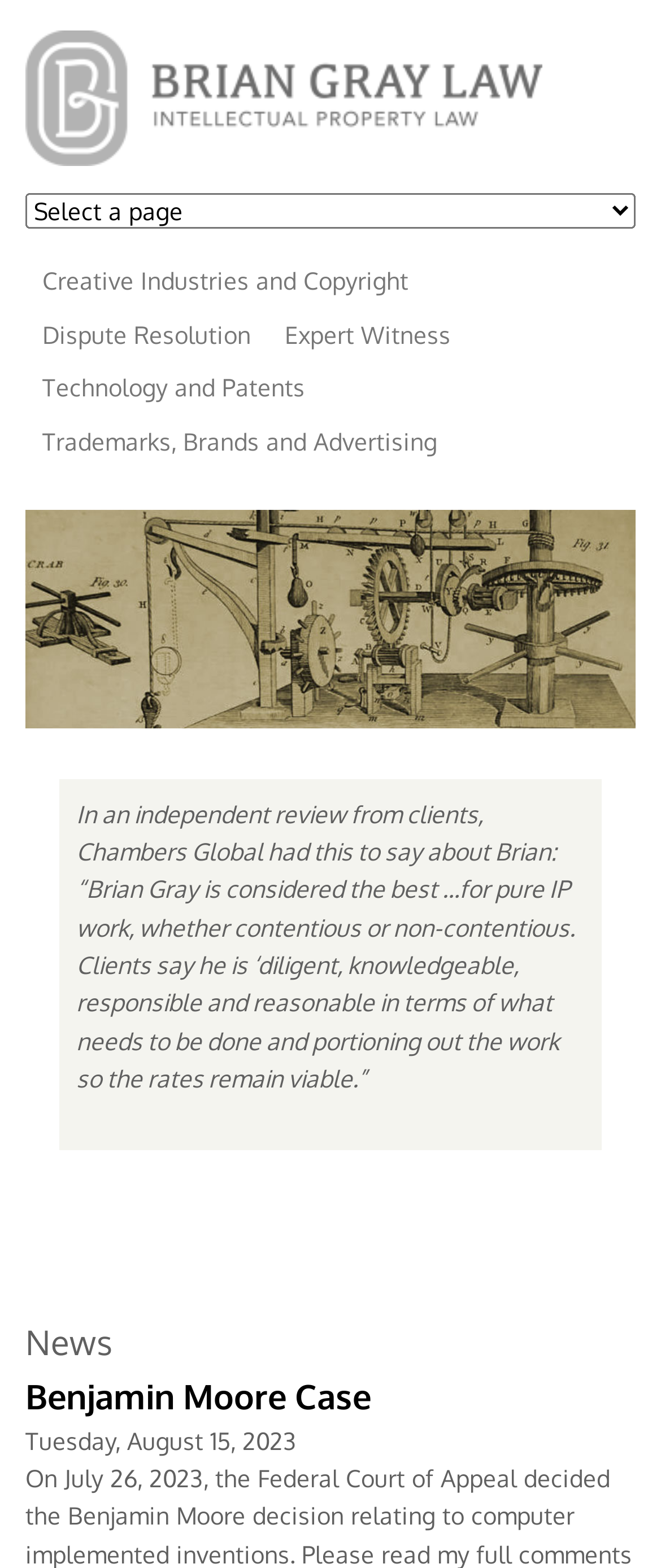What is the name of the law firm?
From the screenshot, supply a one-word or short-phrase answer.

Brian W. Gray Law